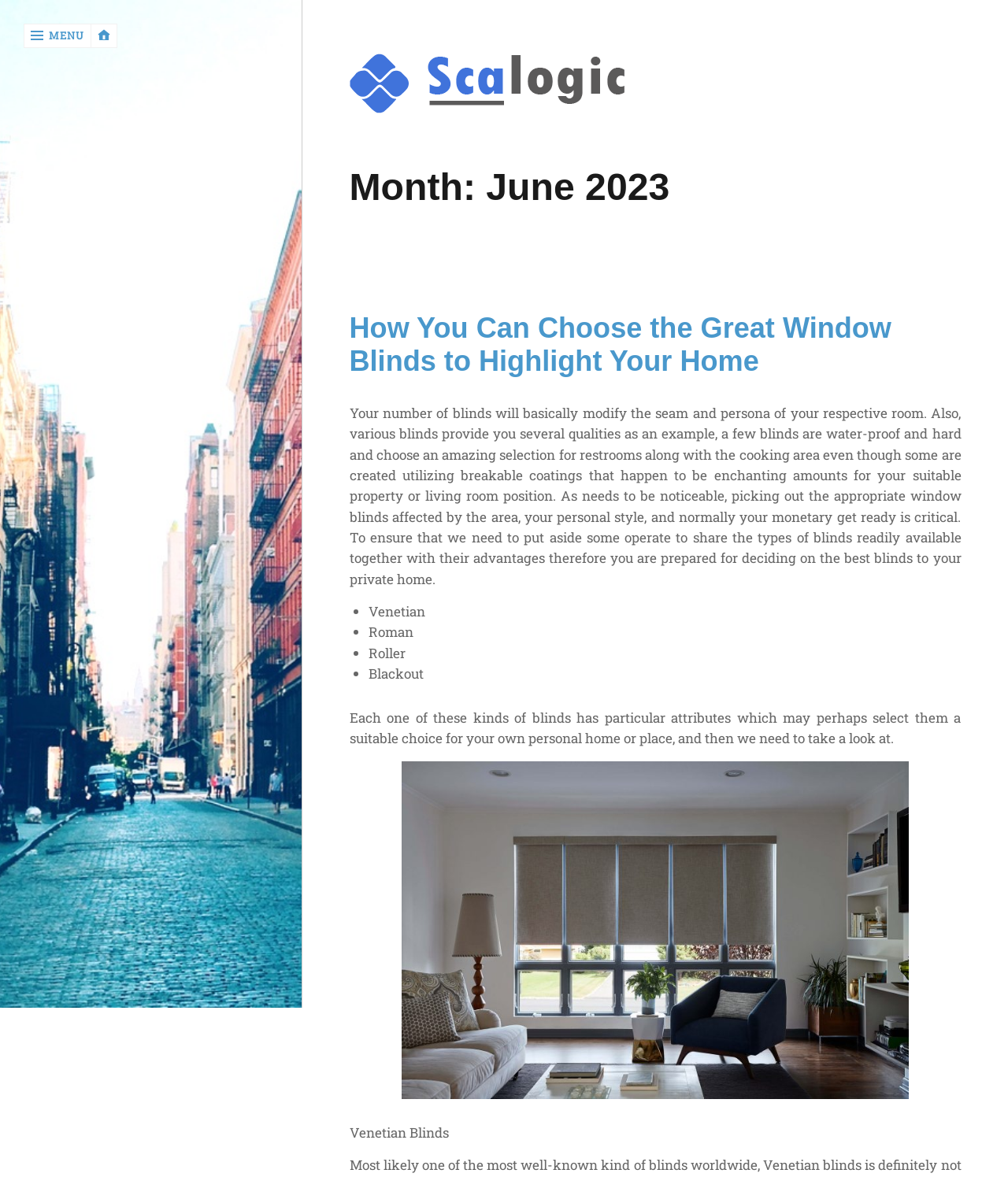Provide a thorough summary of the webpage.

The webpage is titled "June 2023 – Scalogic" and has a search bar at the top left corner with a magnifying glass icon. Below the search bar, there are three navigation links: "Shopping", "Business", and "Law", aligned horizontally. 

To the right of the search bar, there are two icons: a menu icon and another icon. 

The main content area is divided into two sections. The top section has a heading "Home" with a link and an image below it. 

The bottom section has a heading "Month: June 2023" followed by an article titled "How You Can Choose the Great Window Blinds to Highlight Your Home". The article has a brief introduction explaining the importance of choosing the right window blinds for a room. 

Below the introduction, there is a list of different types of blinds, including Venetian, Roman, Roller, and Blackout, each with a bullet point. The article continues to discuss the characteristics of each type of blind. 

At the bottom of the article, there is an image of window blinds and a subheading "Venetian Blinds".